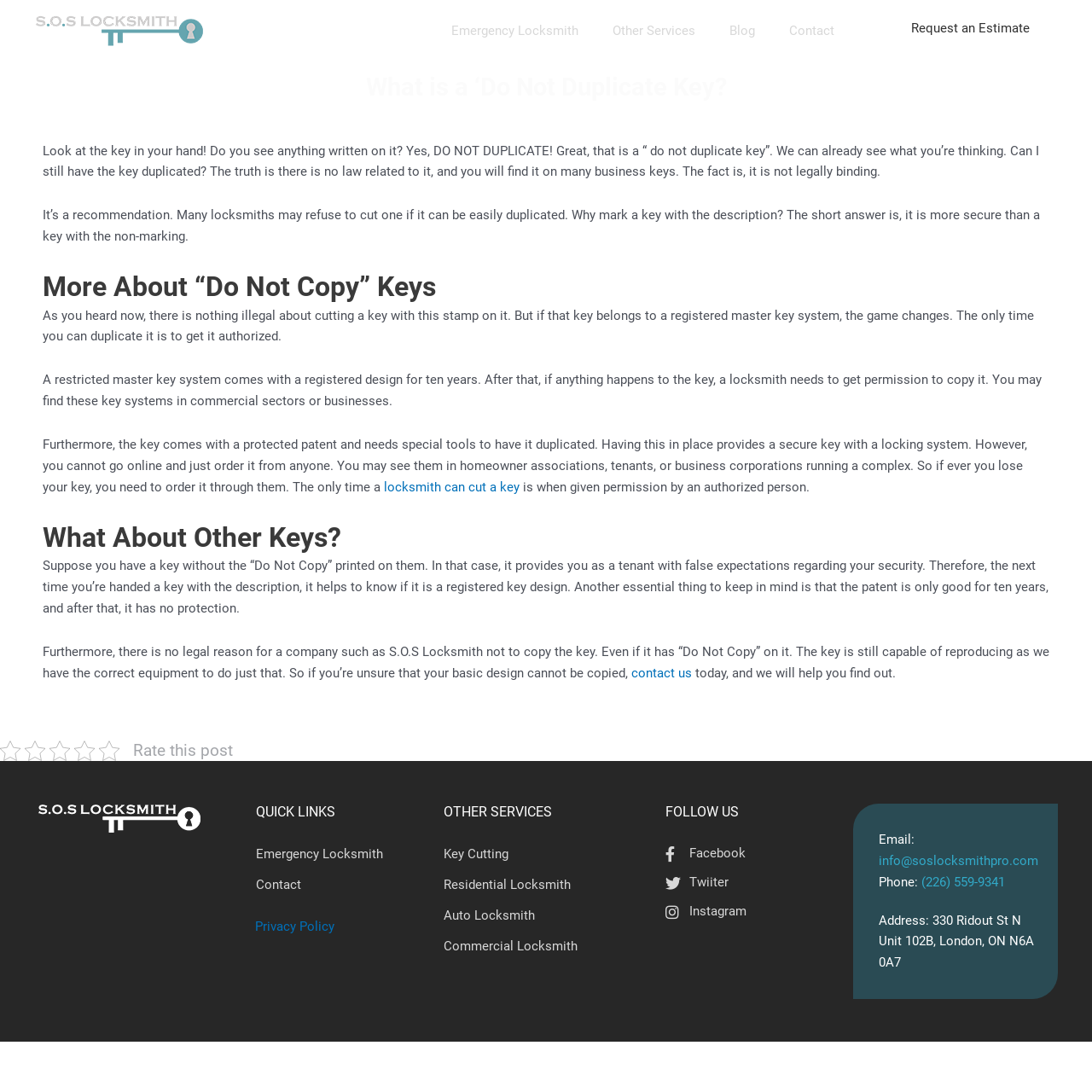Can you find the bounding box coordinates of the area I should click to execute the following instruction: "Contact S.O.S Locksmith for an estimate"?

[0.811, 0.008, 0.966, 0.044]